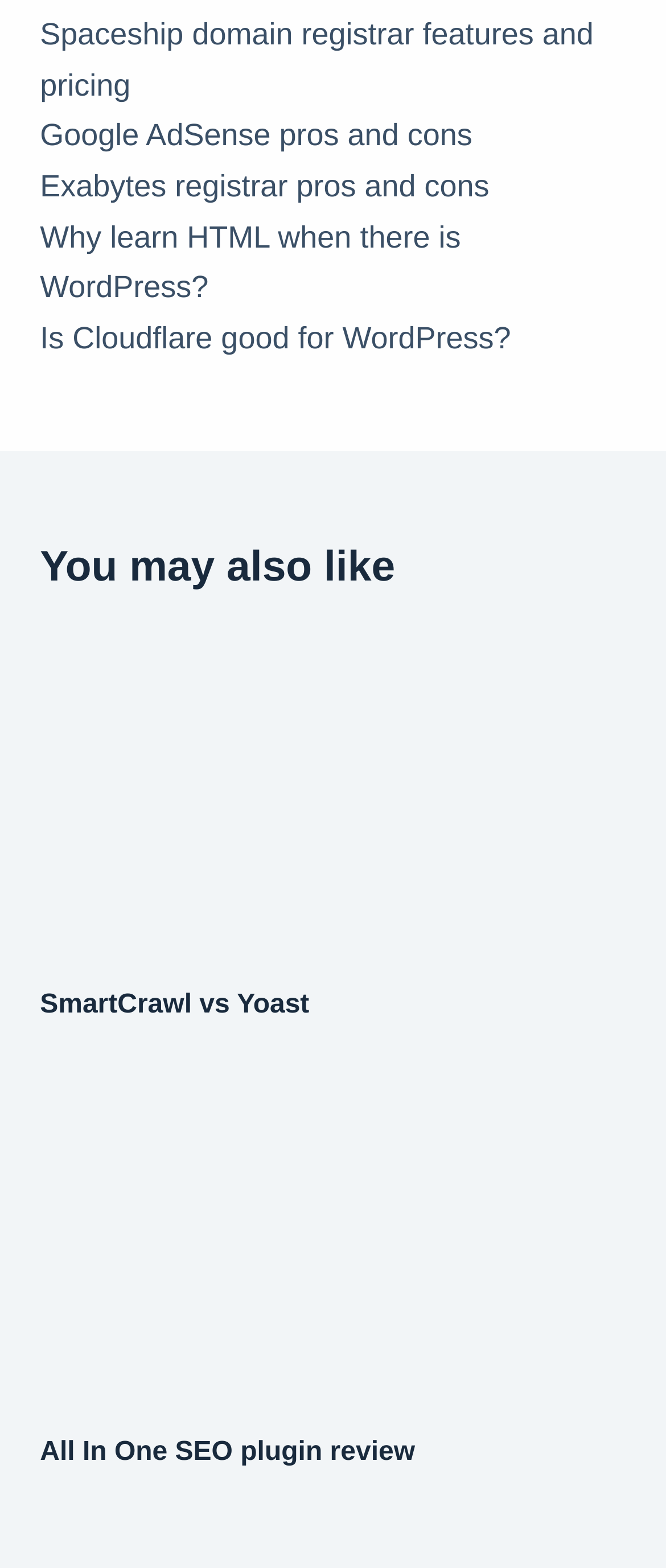How many articles are there on this webpage?
Refer to the image and provide a concise answer in one word or phrase.

2